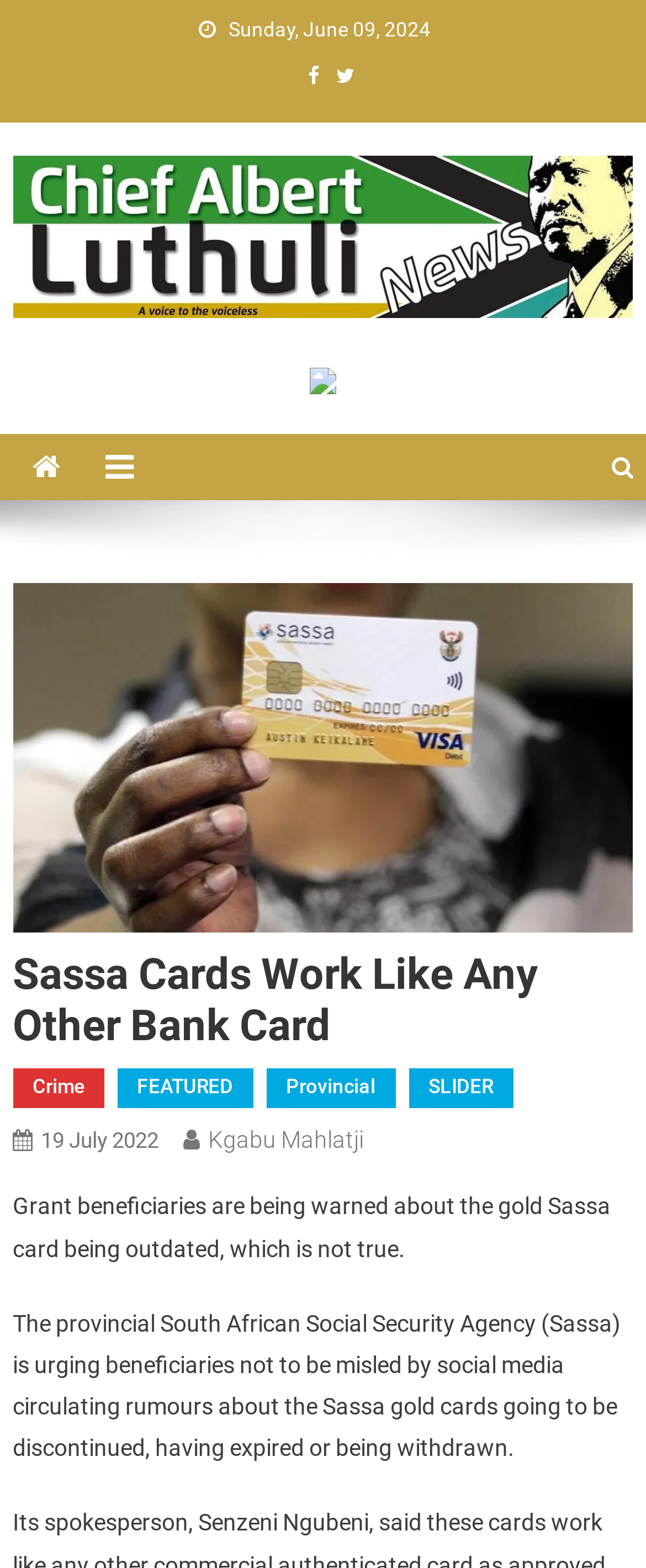Please provide the bounding box coordinate of the region that matches the element description: SLIDER. Coordinates should be in the format (top-left x, top-left y, bottom-right x, bottom-right y) and all values should be between 0 and 1.

[0.633, 0.681, 0.794, 0.706]